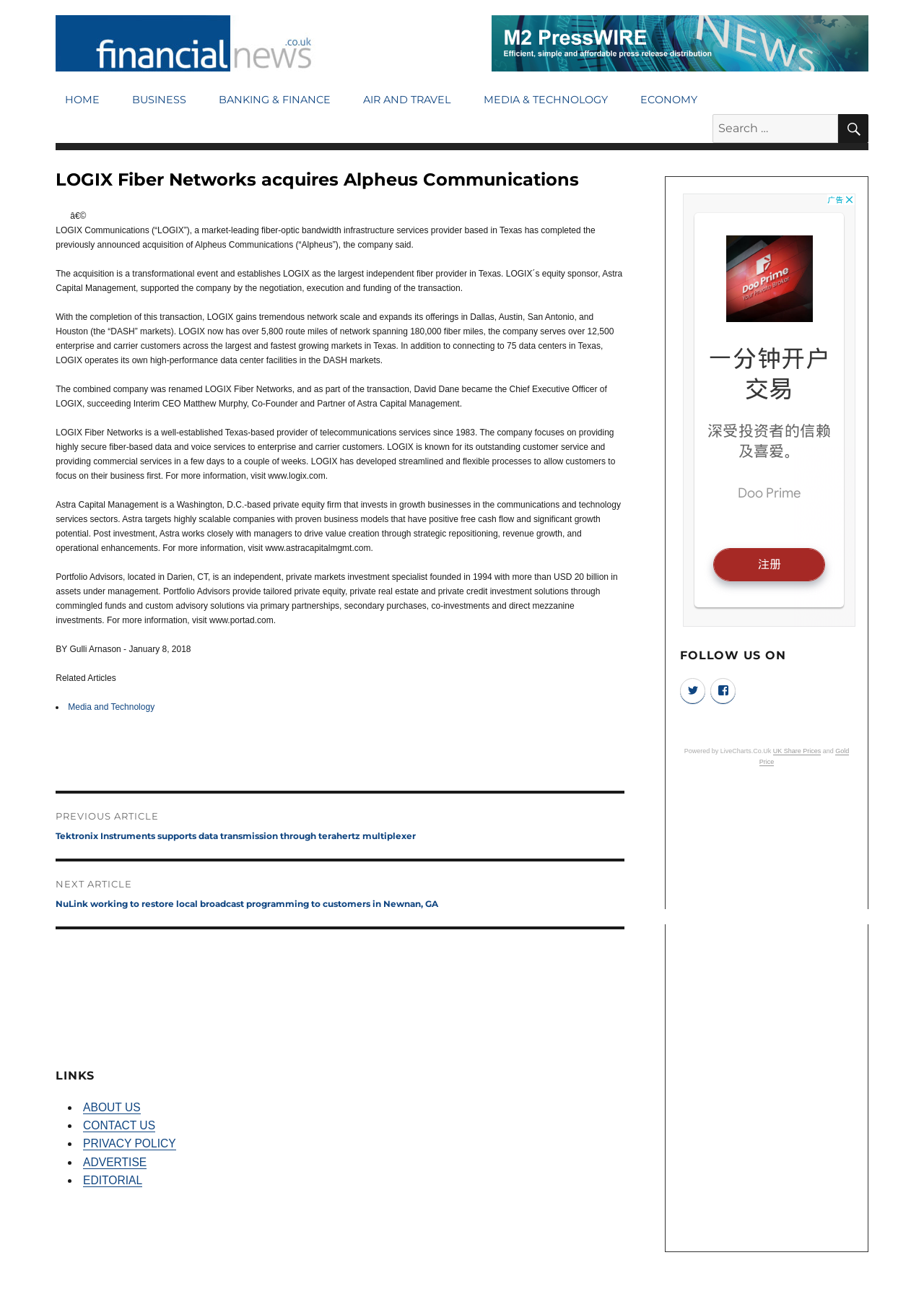Show the bounding box coordinates of the region that should be clicked to follow the instruction: "go to home page."

None